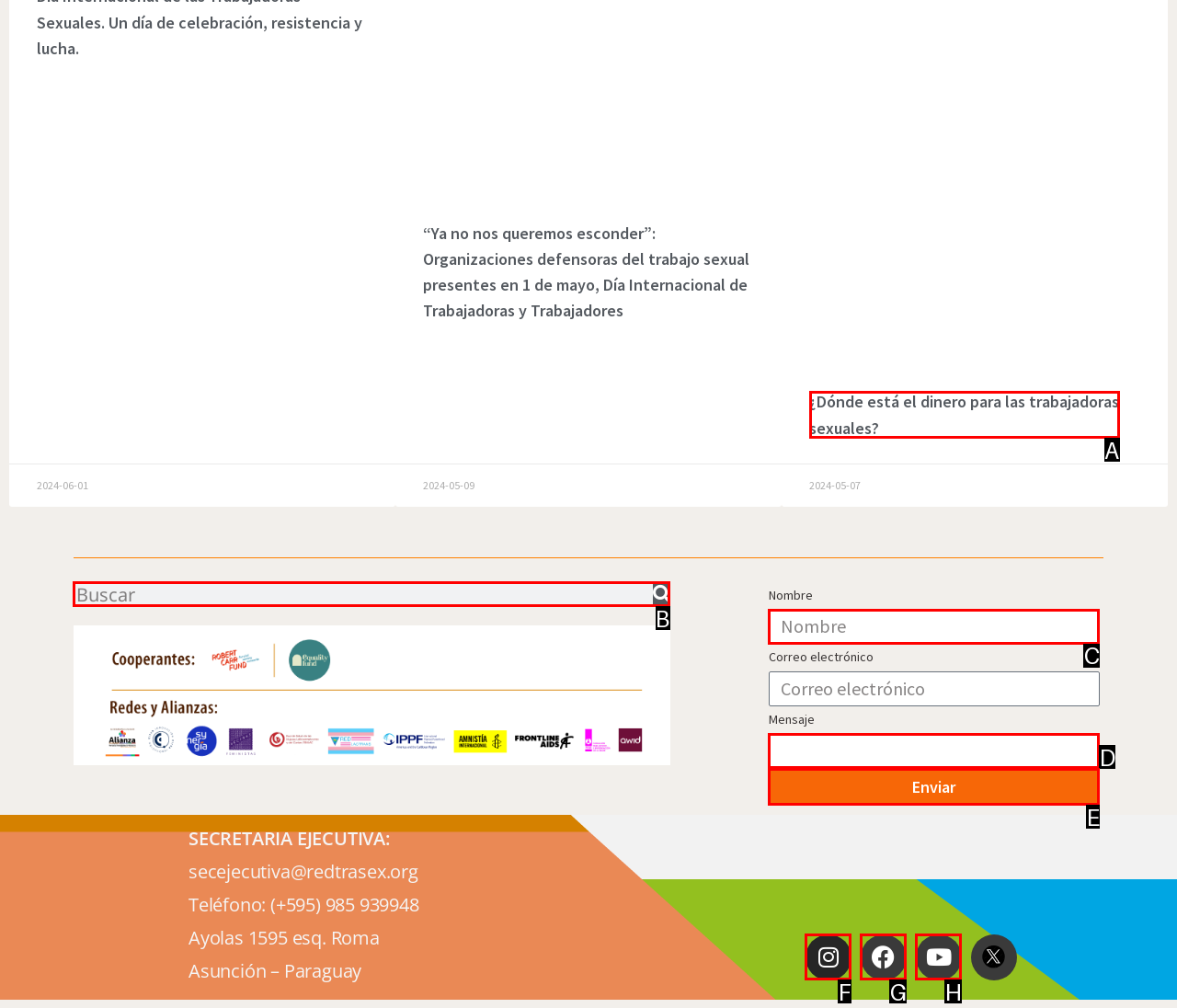Tell me which one HTML element I should click to complete the following task: Search for something
Answer with the option's letter from the given choices directly.

B